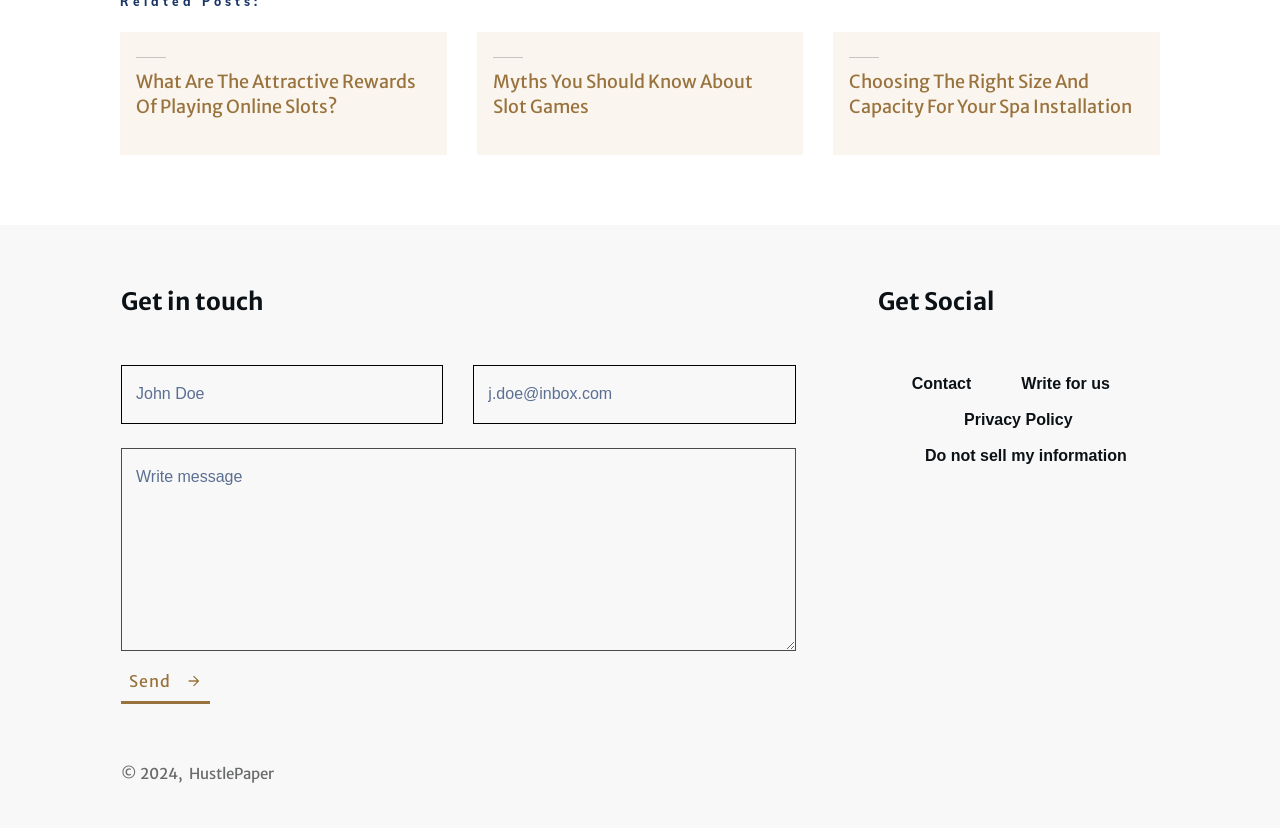What is the year of the copyright?
Using the screenshot, give a one-word or short phrase answer.

2024